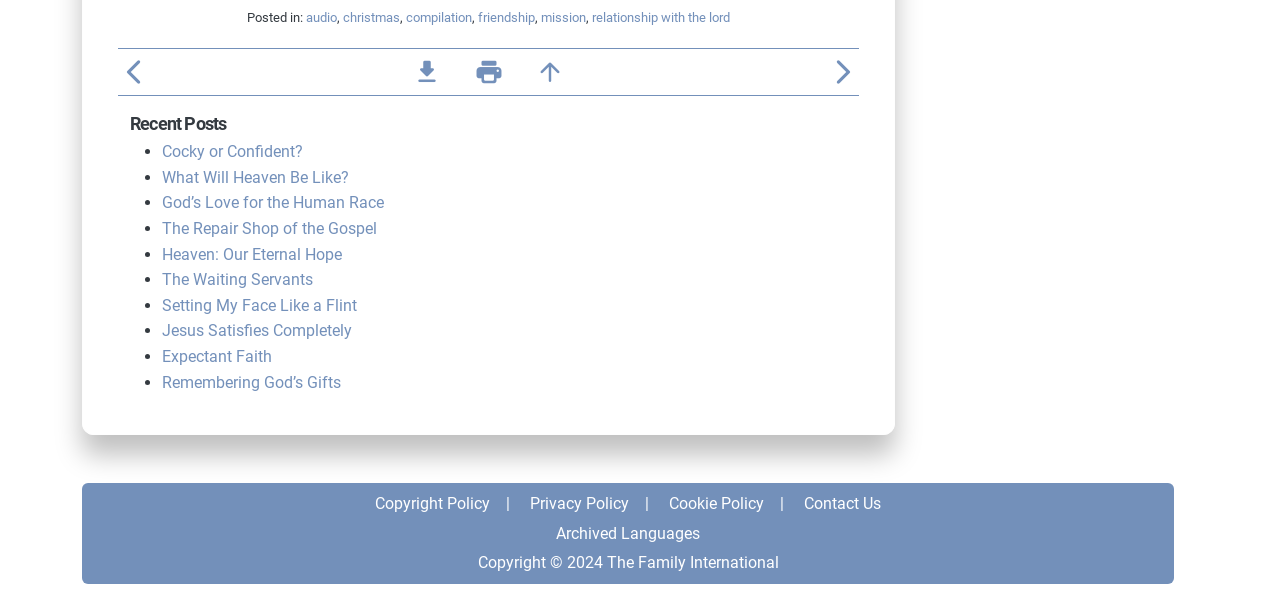What is the category of the post 'Cocky or Confident?'?
Refer to the screenshot and answer in one word or phrase.

audio, christmas, compilation, friendship, mission